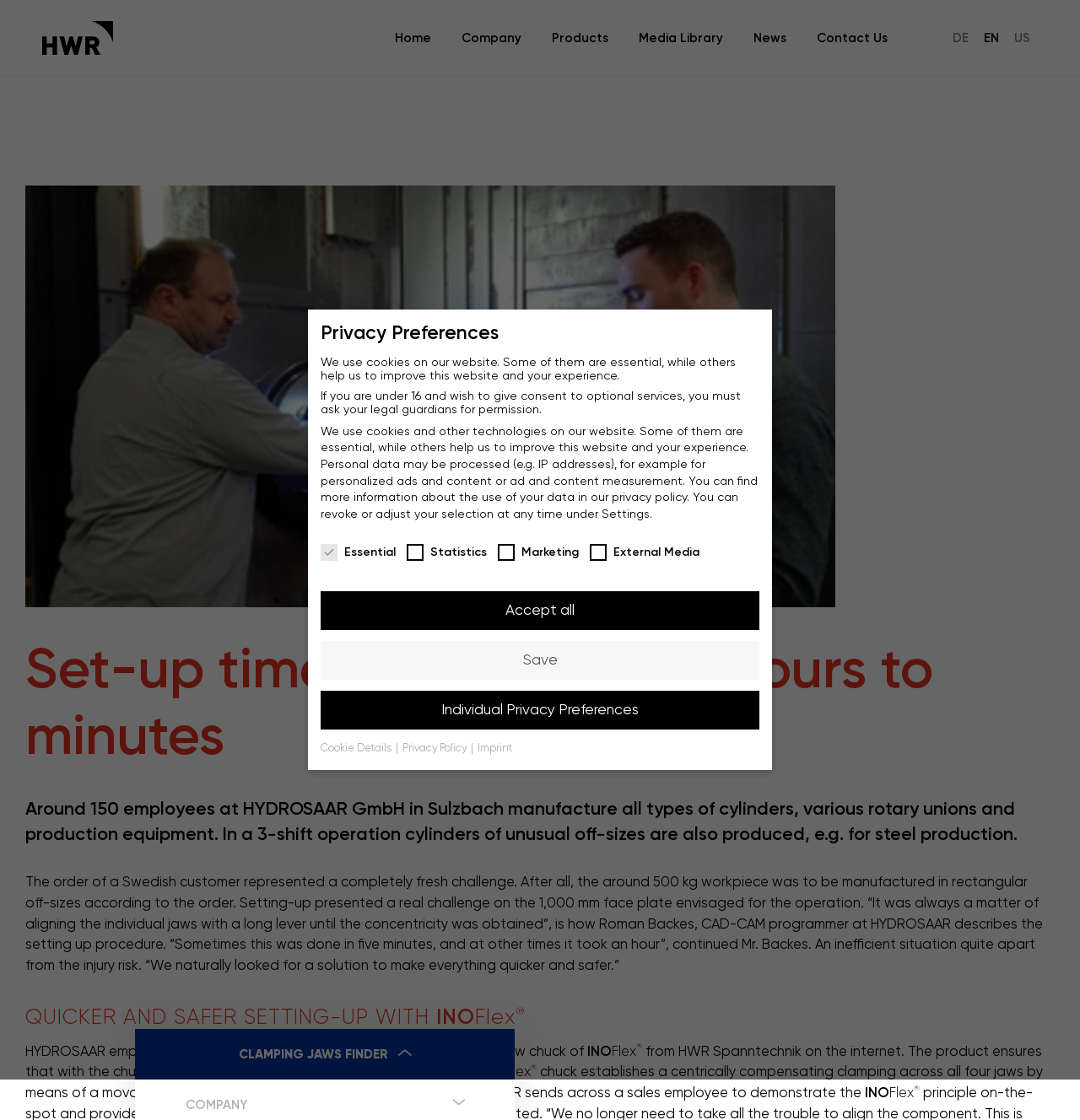Please look at the image and answer the question with a detailed explanation: What is the purpose of the INOFlex chuck?

I found the purpose of the INOFlex chuck is to ensure concentricity, as described in the text 'the chuck establishes a centrically compensating clamping across all four jaws by means of a movable link gear'.